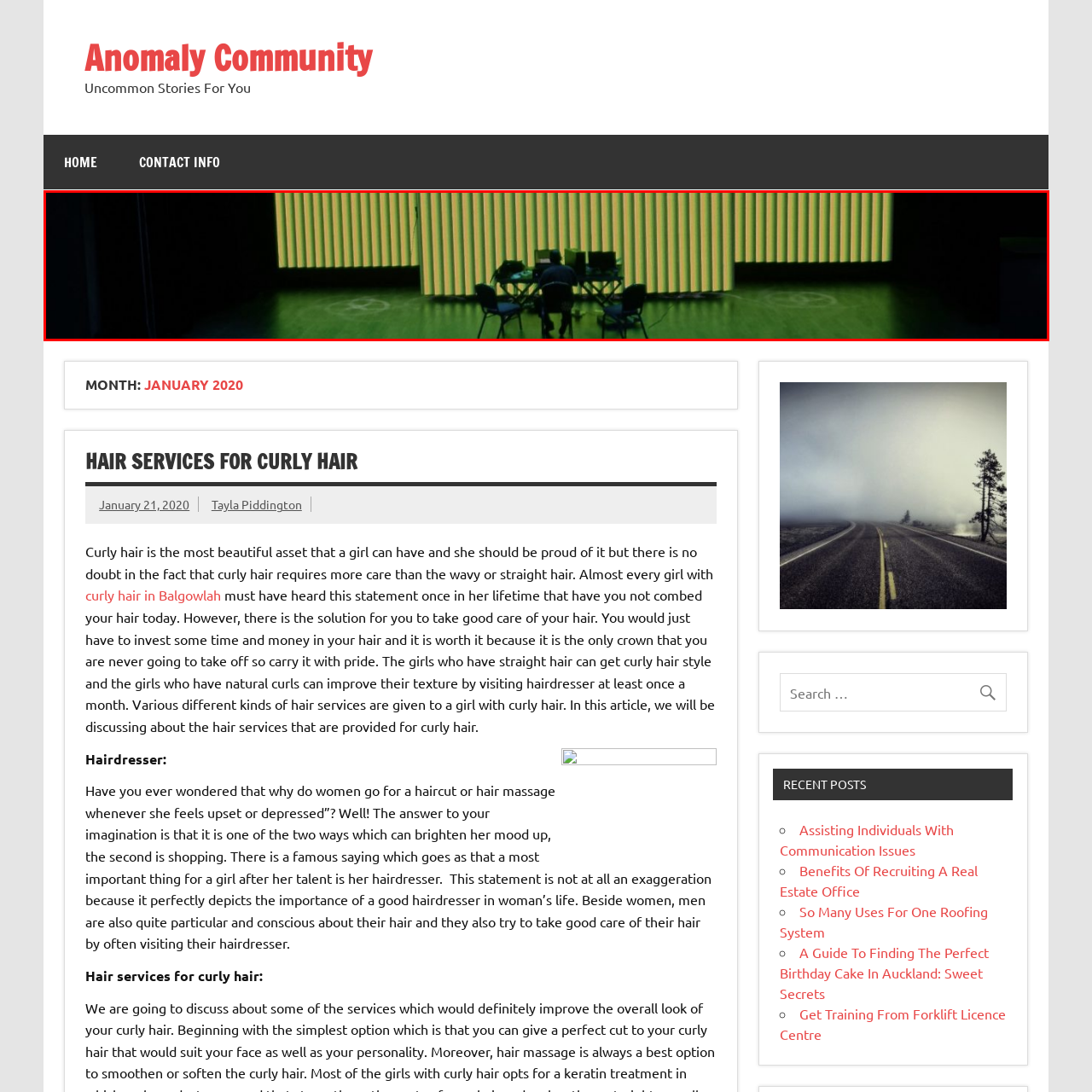Examine the section enclosed by the red box and give a brief answer to the question: How many chairs are arranged around the table?

Four